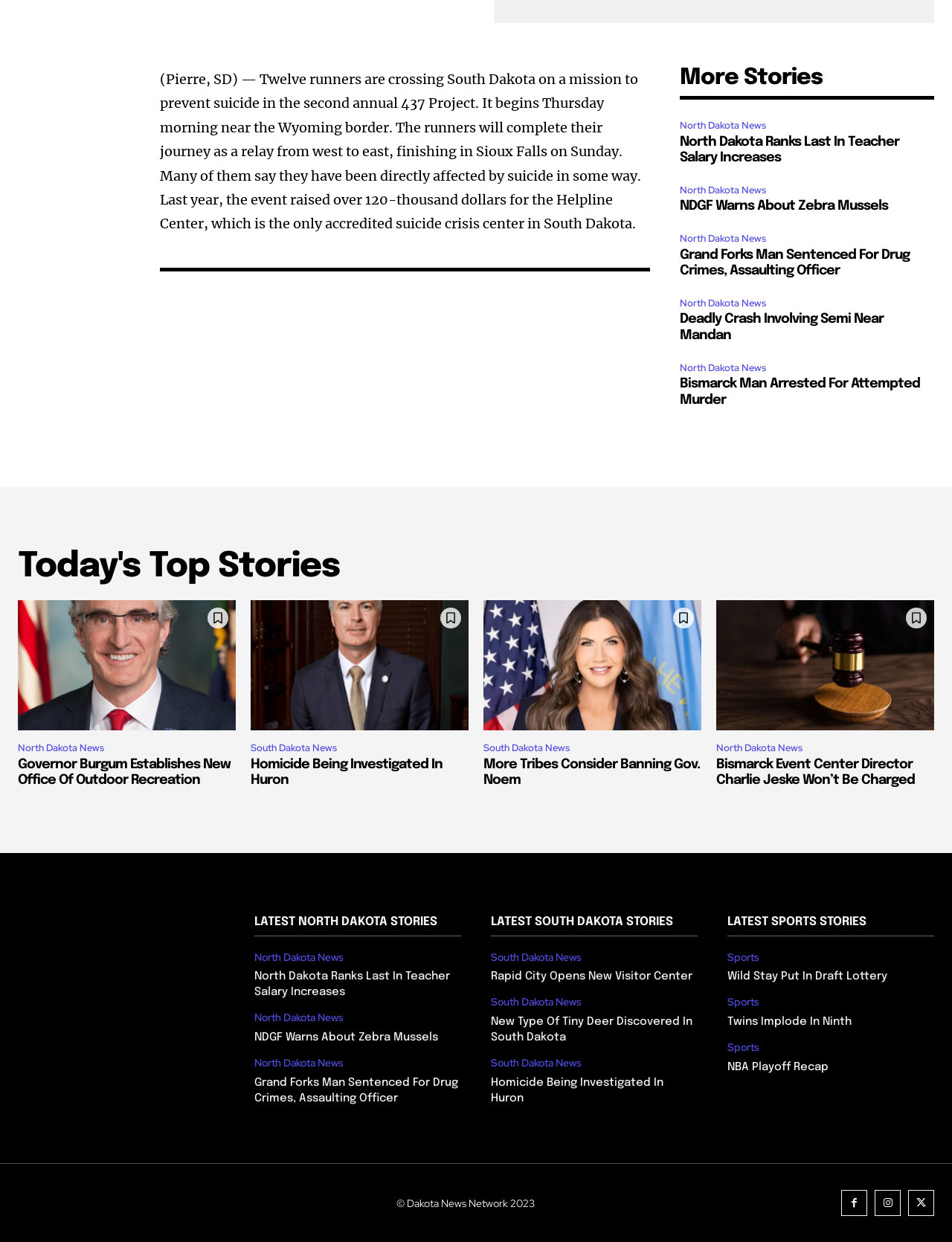Predict the bounding box of the UI element that fits this description: "South Dakota News".

[0.263, 0.596, 0.359, 0.61]